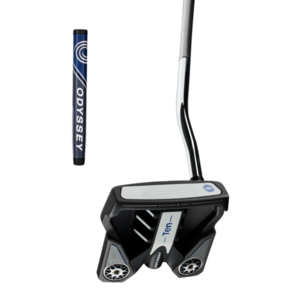What does the high MOI promote?
Answer the question in as much detail as possible.

The caption explains that the putter's head design is characterized by a super high moment of inertia (MOI), which promotes stability and precision on the greens, allowing for more accurate putts.